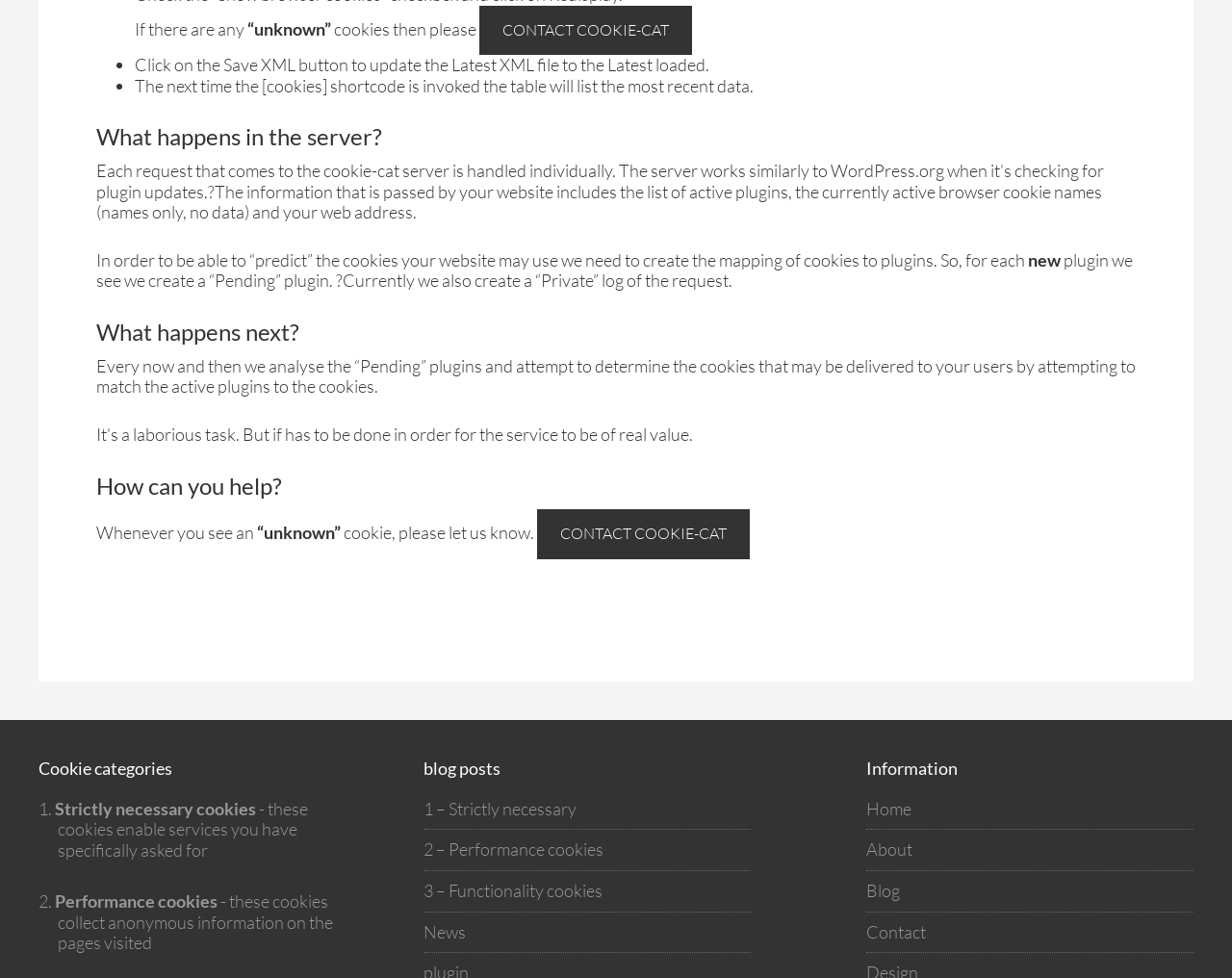What is the category of the 'Functionality cookies'?
Give a comprehensive and detailed explanation for the question.

The webpage lists 'Functionality cookies' as the third category of cookies, along with 'Strictly necessary cookies' and 'Performance cookies', with a link to a blog post about it.